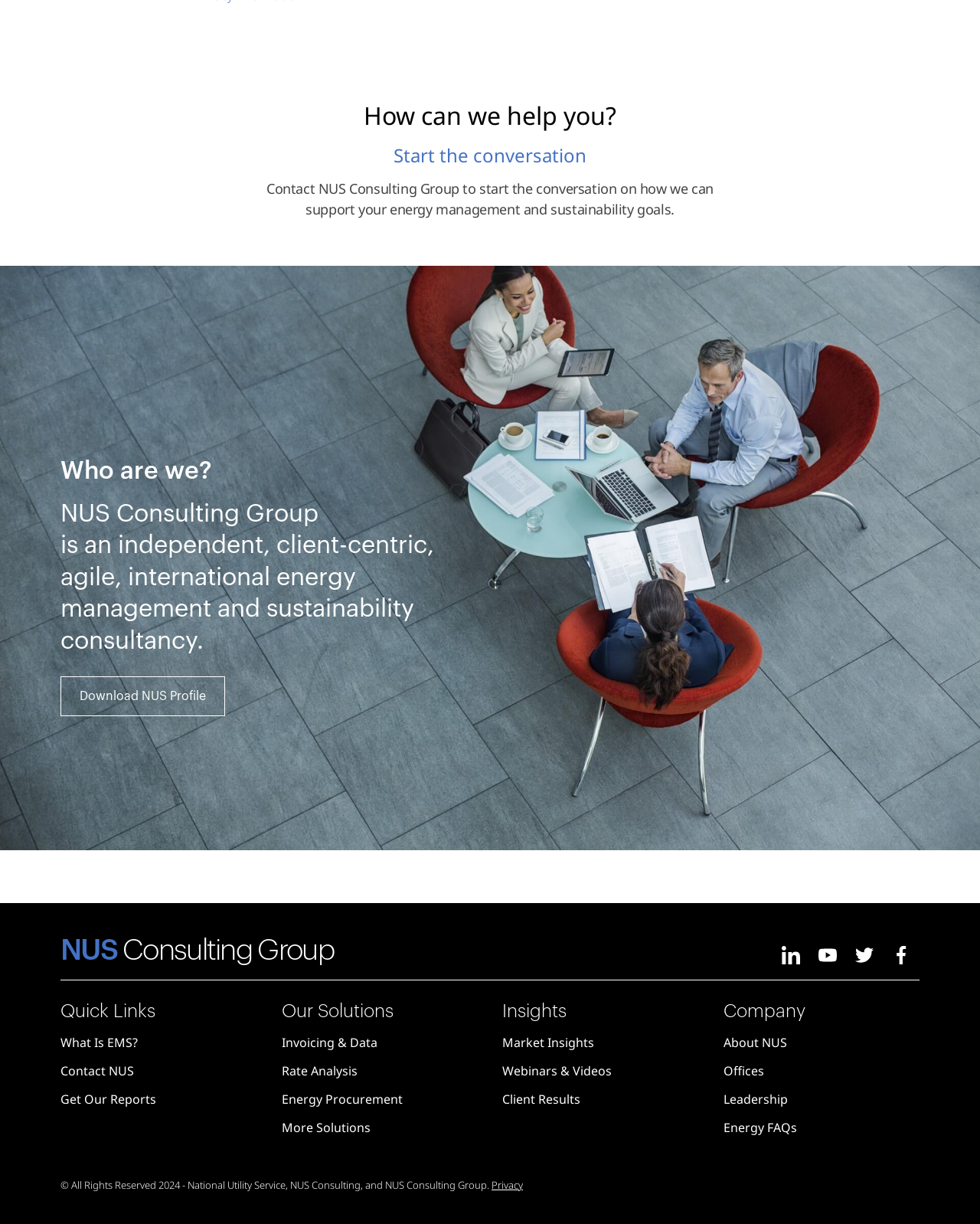Please provide the bounding box coordinates for the element that needs to be clicked to perform the instruction: "Start the conversation". The coordinates must consist of four float numbers between 0 and 1, formatted as [left, top, right, bottom].

[0.402, 0.116, 0.598, 0.137]